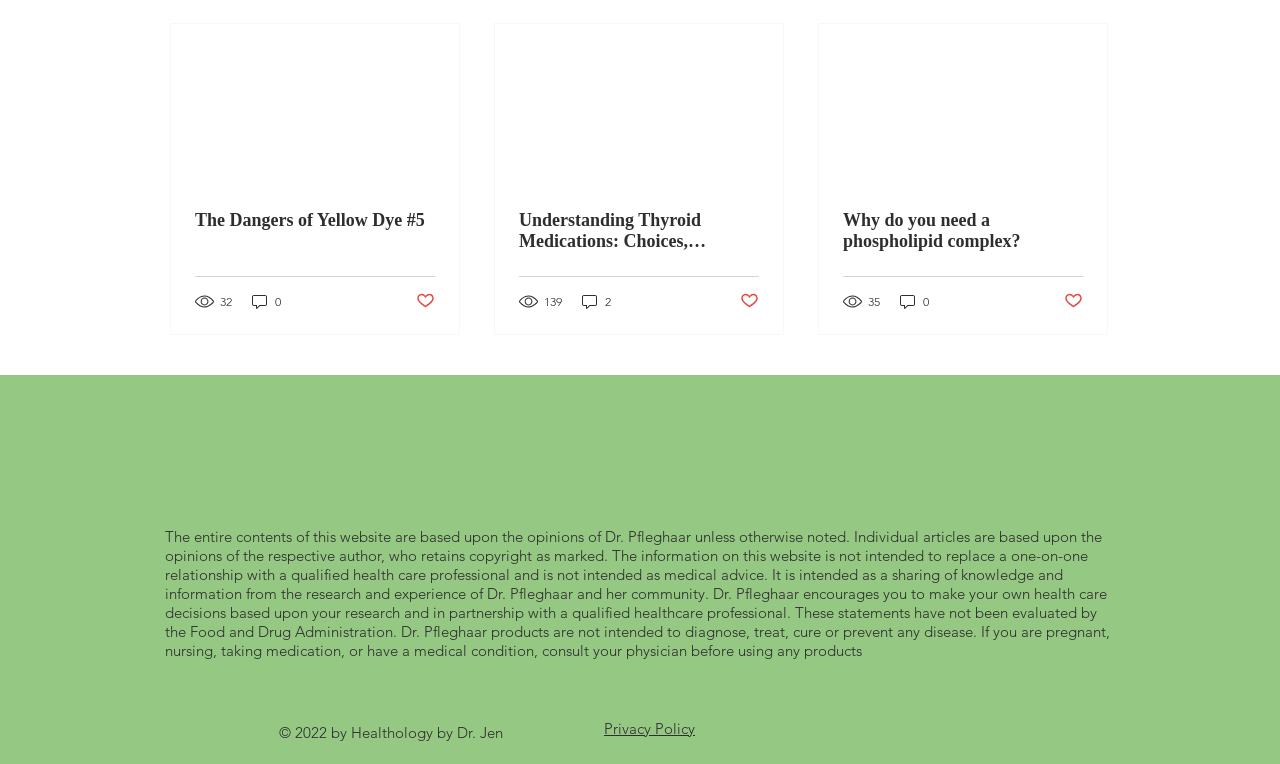What social media platforms are linked from the website? Using the information from the screenshot, answer with a single word or phrase.

Instagram and YouTube